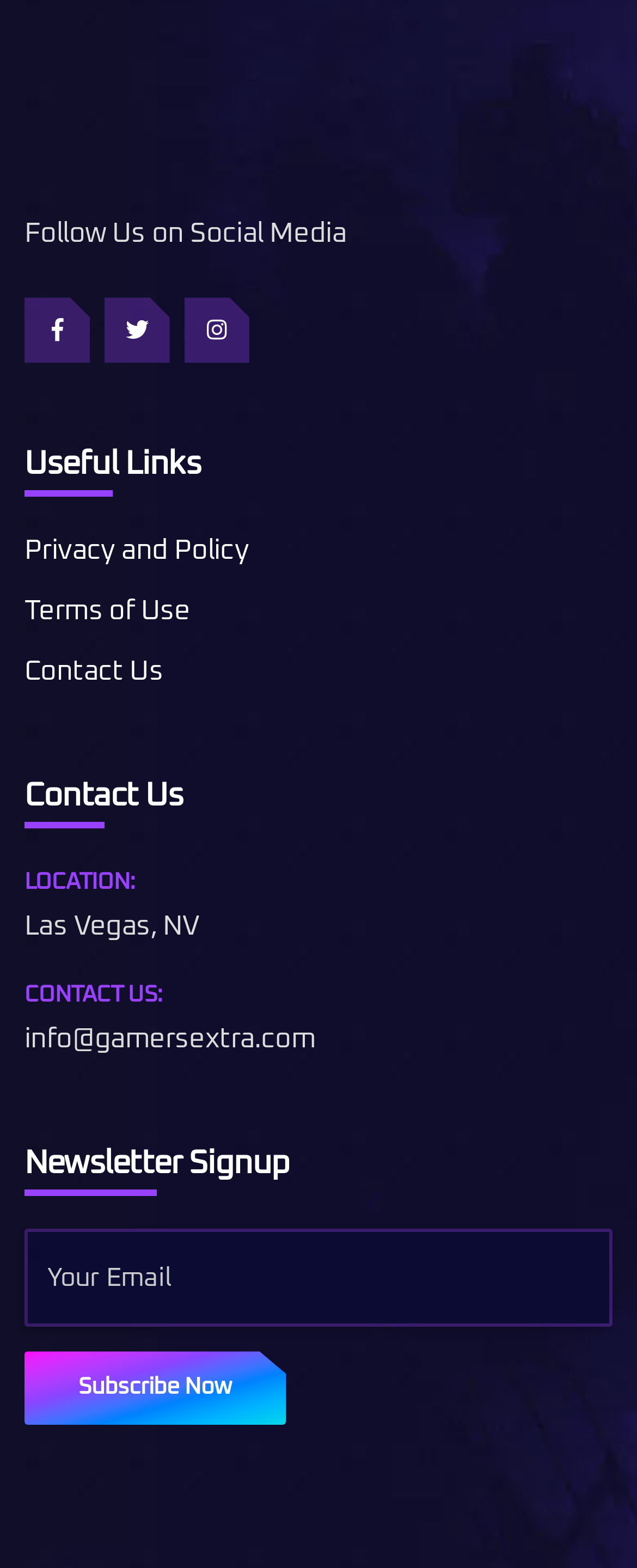Please give a succinct answer to the question in one word or phrase:
What is the location of the contact address?

Las Vegas, NV